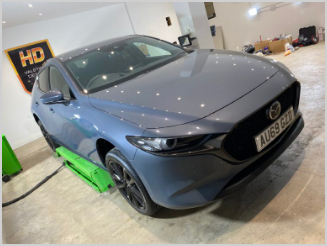Describe all the elements in the image with great detail.

This image features a sleek, modern Mazda 3, showcased in a well-lit interior setting, indicative of a professional car detailing environment. The vehicle, painted in a sophisticated gray, is positioned prominently in the frame, highlighting its sporty design and polished finish. In the background, a vibrant logo of "HD" suggests that this setting is related to High Definition Valeting, a company specializing in car detailing services. The floor appears to be unfinished, enhancing the focus on the vehicle, which is partially elevated, likely for detailed cleaning or maintenance. The overall ambiance is clean and organized, reflecting a space dedicated to providing high-quality automotive care.